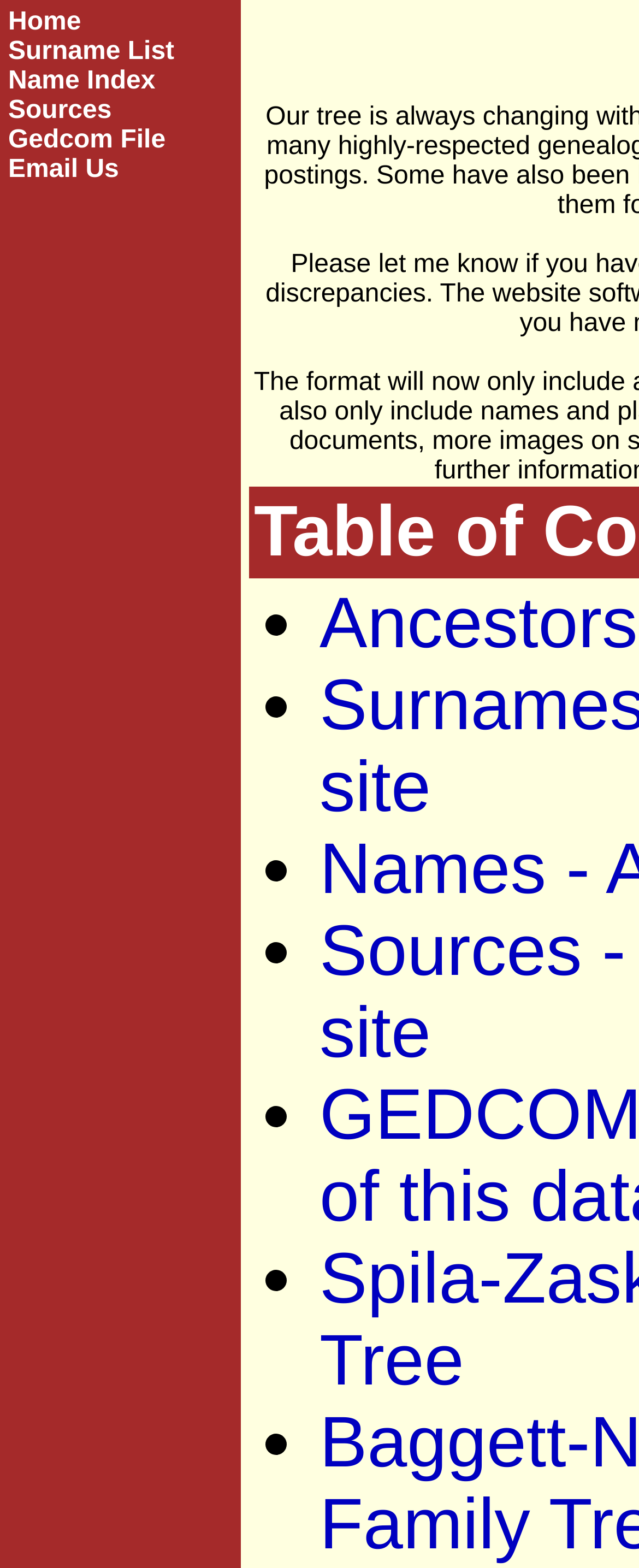Create a detailed description of the webpage's content and layout.

The webpage "Our Family Trees" has a top navigation menu with six links: "Home", "Surname List", "Name Index", "Sources", "Gedcom File", and "Email Us". These links are positioned horizontally, side by side, near the top of the page.

Below the navigation menu, there is a list of items, indicated by bullet points (•). The list is positioned in the middle of the page, and it contains seven items. The exact content of the list is not specified, but it appears to be a collection of related items or options.

There are no images or other multimedia elements on the page. The focus is on the navigation menu and the list of items. The overall layout is simple and easy to navigate, with a clear hierarchy of elements.